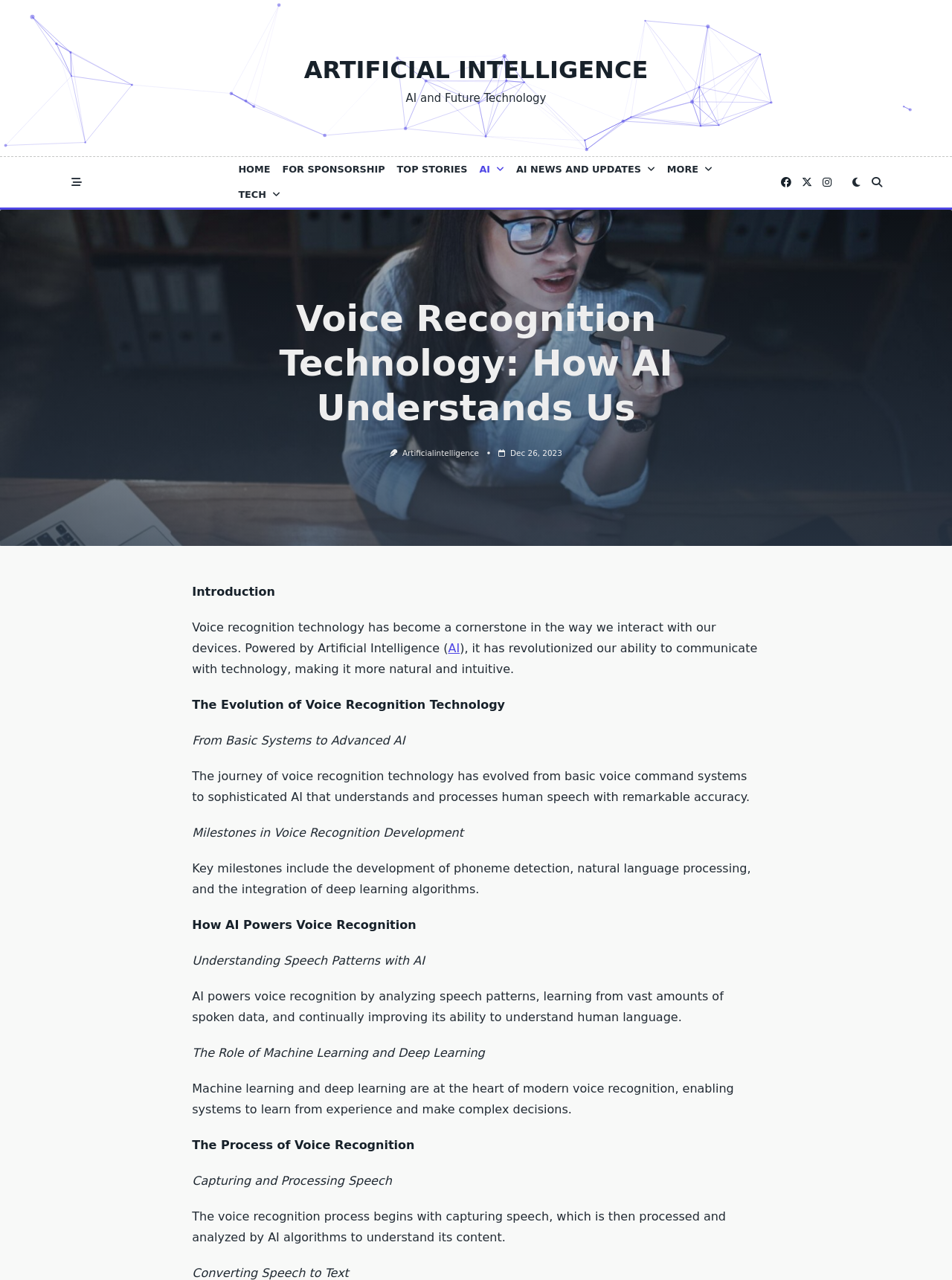Please find the bounding box coordinates (top-left x, top-left y, bottom-right x, bottom-right y) in the screenshot for the UI element described as follows: Home

[0.244, 0.123, 0.29, 0.142]